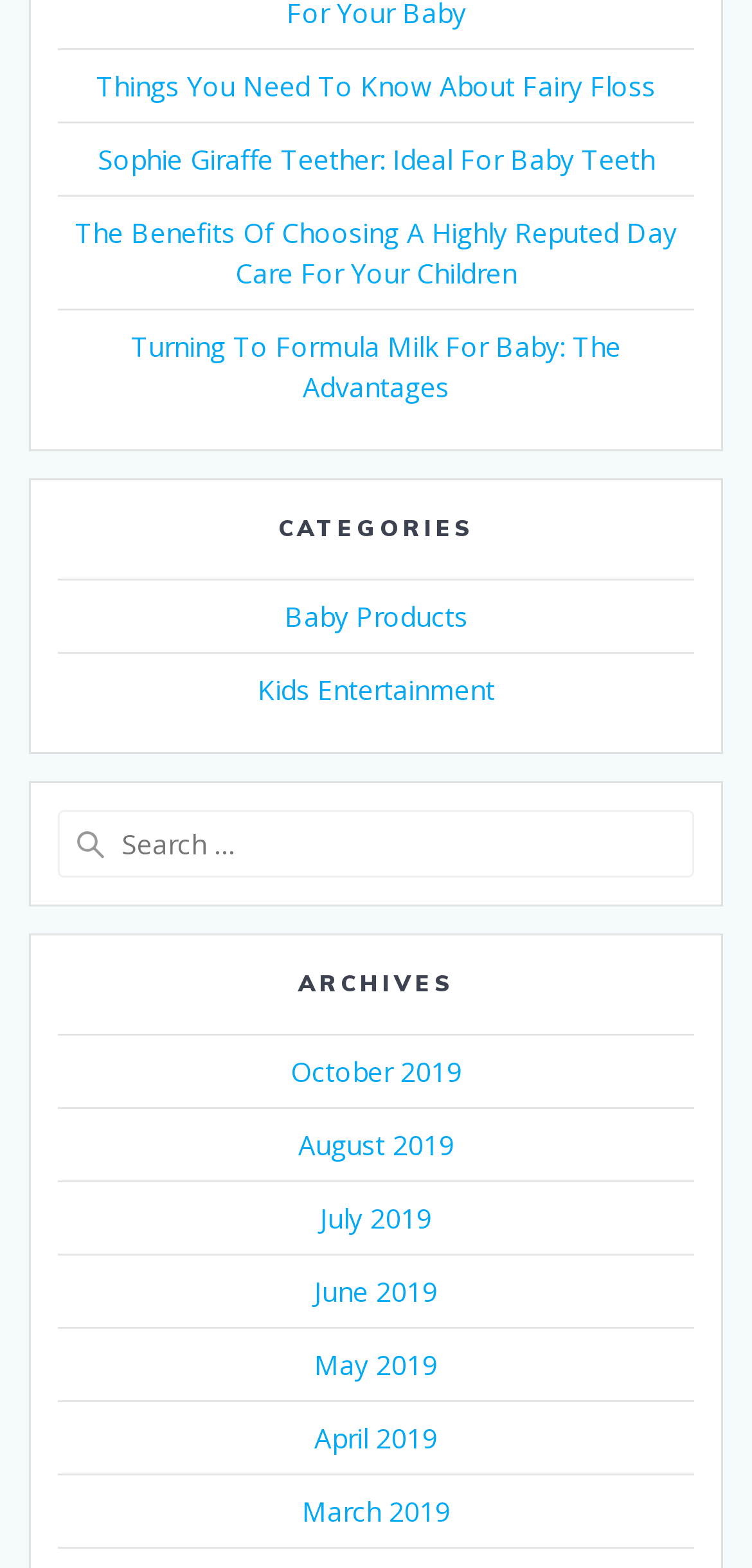Please specify the bounding box coordinates of the element that should be clicked to execute the given instruction: 'View October 2019 archives'. Ensure the coordinates are four float numbers between 0 and 1, expressed as [left, top, right, bottom].

[0.386, 0.672, 0.614, 0.696]